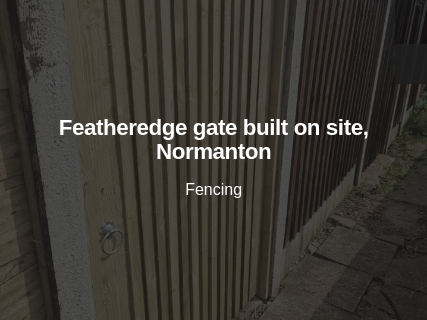Answer the question in one word or a short phrase:
What is the primary focus of the company's service?

tailored solutions